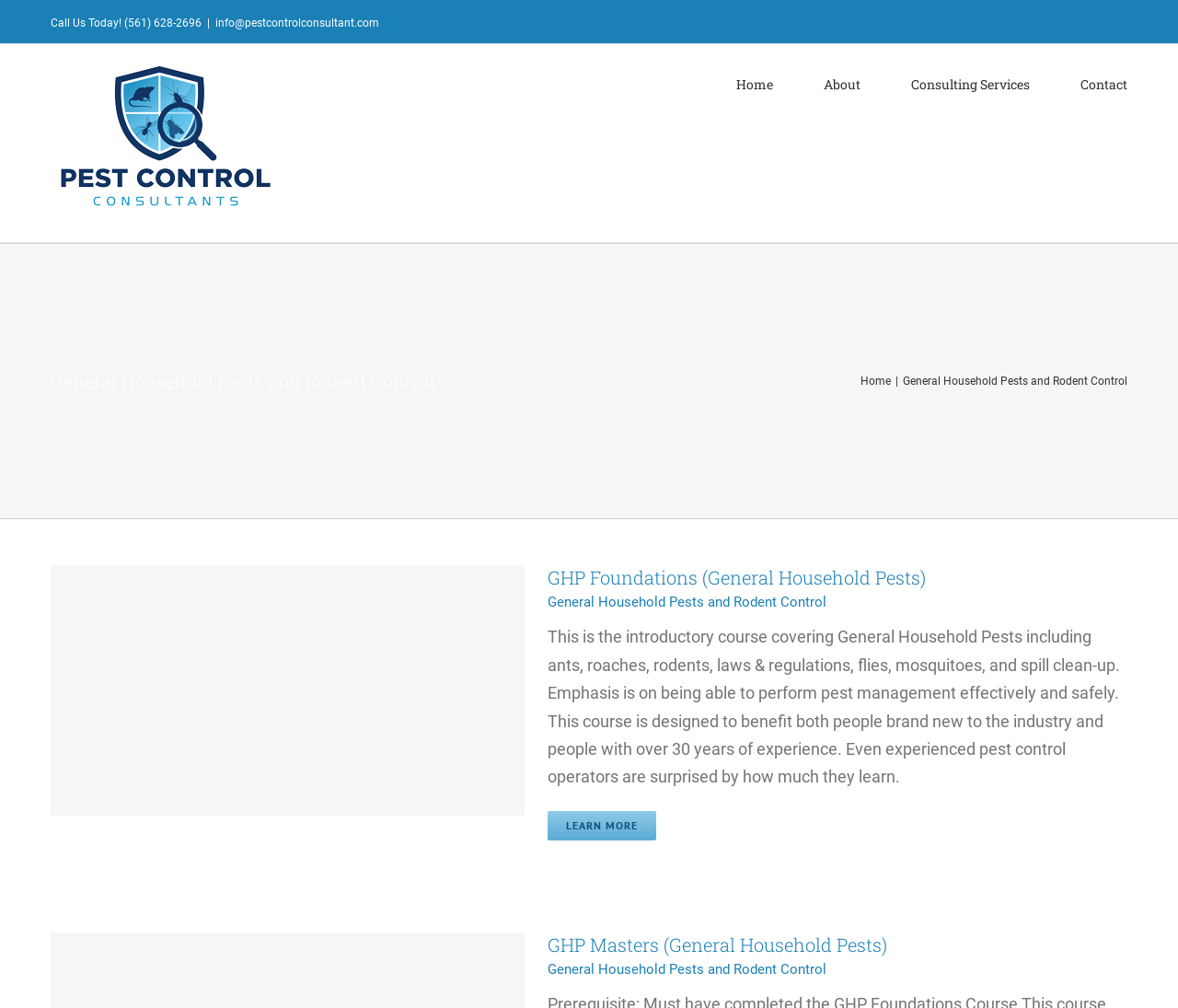Please locate the clickable area by providing the bounding box coordinates to follow this instruction: "View consulting services".

[0.773, 0.044, 0.874, 0.121]